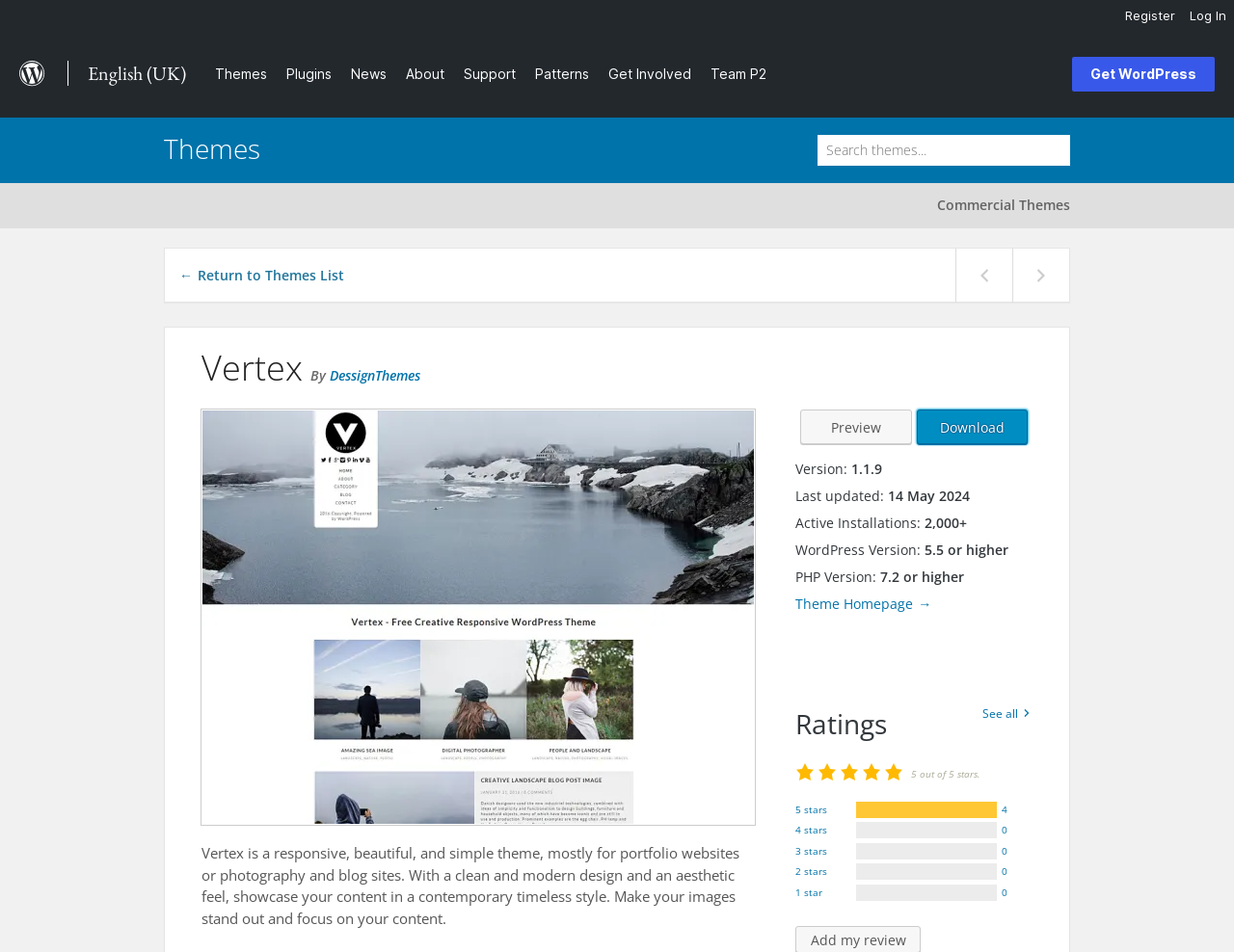Describe all significant elements and features of the webpage.

The webpage is about the Vertex WordPress theme, showcasing its features and details. At the top right corner, there is a vertical menu with two options: "Log In" and "Register". Below the menu, there is a figure element with a link to WordPress.org, accompanied by a small image. To the right of the figure, there is a text "English (UK)".

On the top navigation bar, there are several links: "Themes", "Plugins", "News", "About", "Support", "Patterns", "Get Involved", and "Team P2". At the top right corner, there is a prominent call-to-action button "Get WordPress".

The main content area is divided into two sections. On the left side, there is a search box with a label "Search Themes" and a link to "Commercial Themes" below it. There are also three buttons: "←Return to Themes List", "Show previous theme", and "Show next theme".

On the right side, there is a heading "Vertex" followed by the theme's description, which is a responsive, beautiful, and simple theme suitable for portfolio websites or photography and blog sites. Below the description, there are links to the theme's author, "DessignThemes", and buttons to "Preview" and "Download" the theme. The "Download" button is currently focused.

The theme's details are listed below, including its version, last updated date, active installations, required WordPress version, and required PHP version. There is also a link to the theme's homepage.

At the bottom of the page, there is a section dedicated to ratings, with a heading "Ratings" and a link to "See all". The ratings are displayed in a 5-star system, with the number of ratings for each star level.